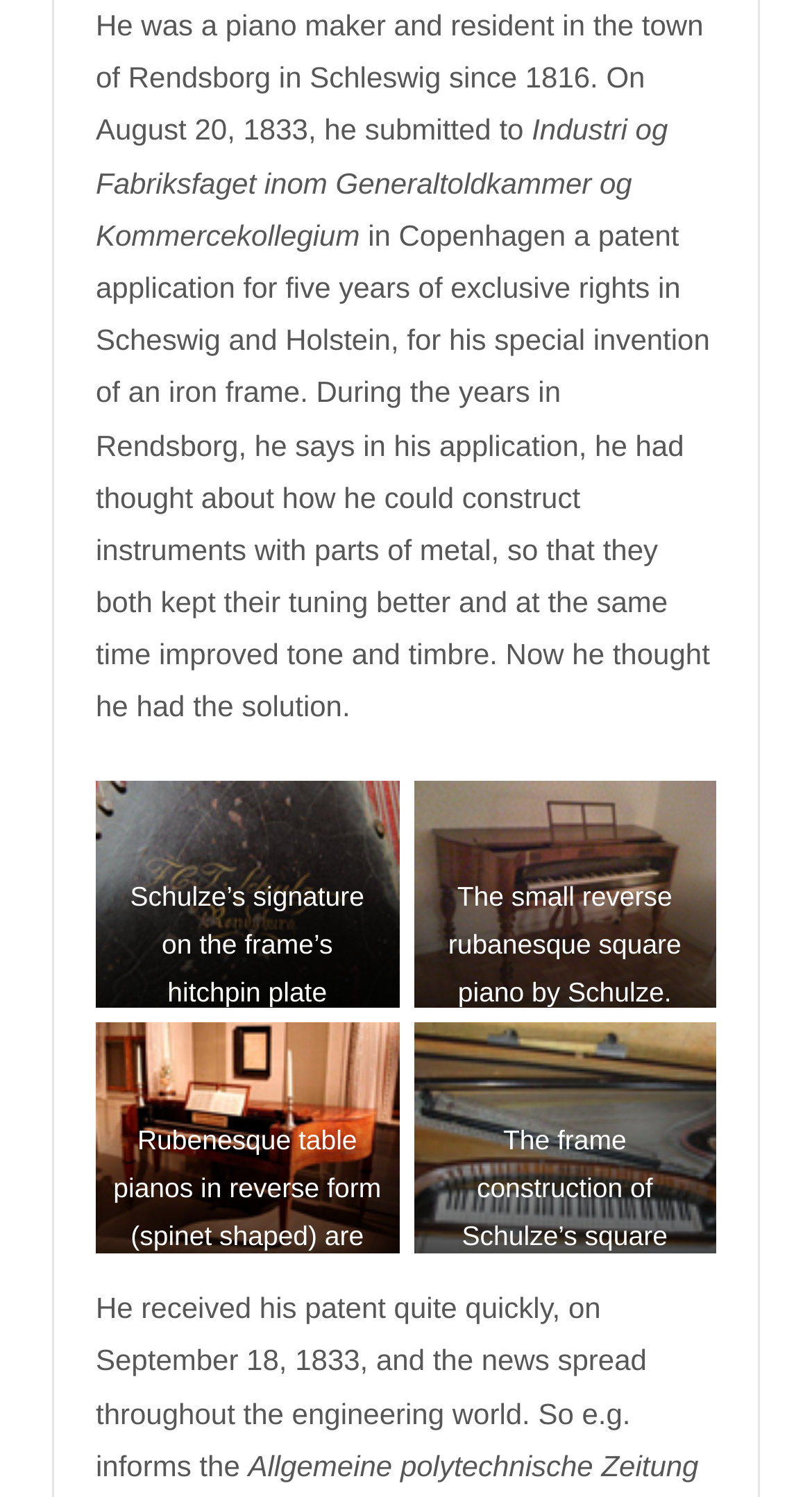What is the occupation of the person mentioned?
Please use the image to deliver a detailed and complete answer.

The occupation of the person mentioned is a piano maker, as stated in the first sentence of the webpage, 'He was a piano maker and resident in the town of Rendsborg in Schleswig since 1816.'